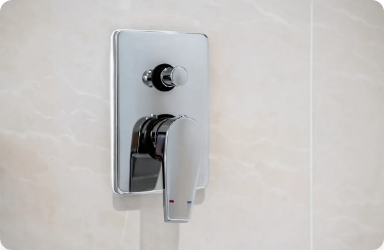Offer an in-depth caption of the image, mentioning all notable aspects.

This image showcases a sleek, modern shower valve installation, highlighting polished chrome fixtures against a light-colored marble background. The valve features a straightforward design, with a round knob for temperature control and a single lever handle for flow adjustment. This installation exemplifies contemporary bathroom aesthetics, promising both functionality and elegance. As part of a broader range of plumbing services, the image is associated with the theme of revitalizing the shower experience for users, ensuring consistent water pressure and temperature control for a refreshing shower. This showcases the commitment to quality and efficiency that Red Hat Plumbing offers in their shower valve replacement services.